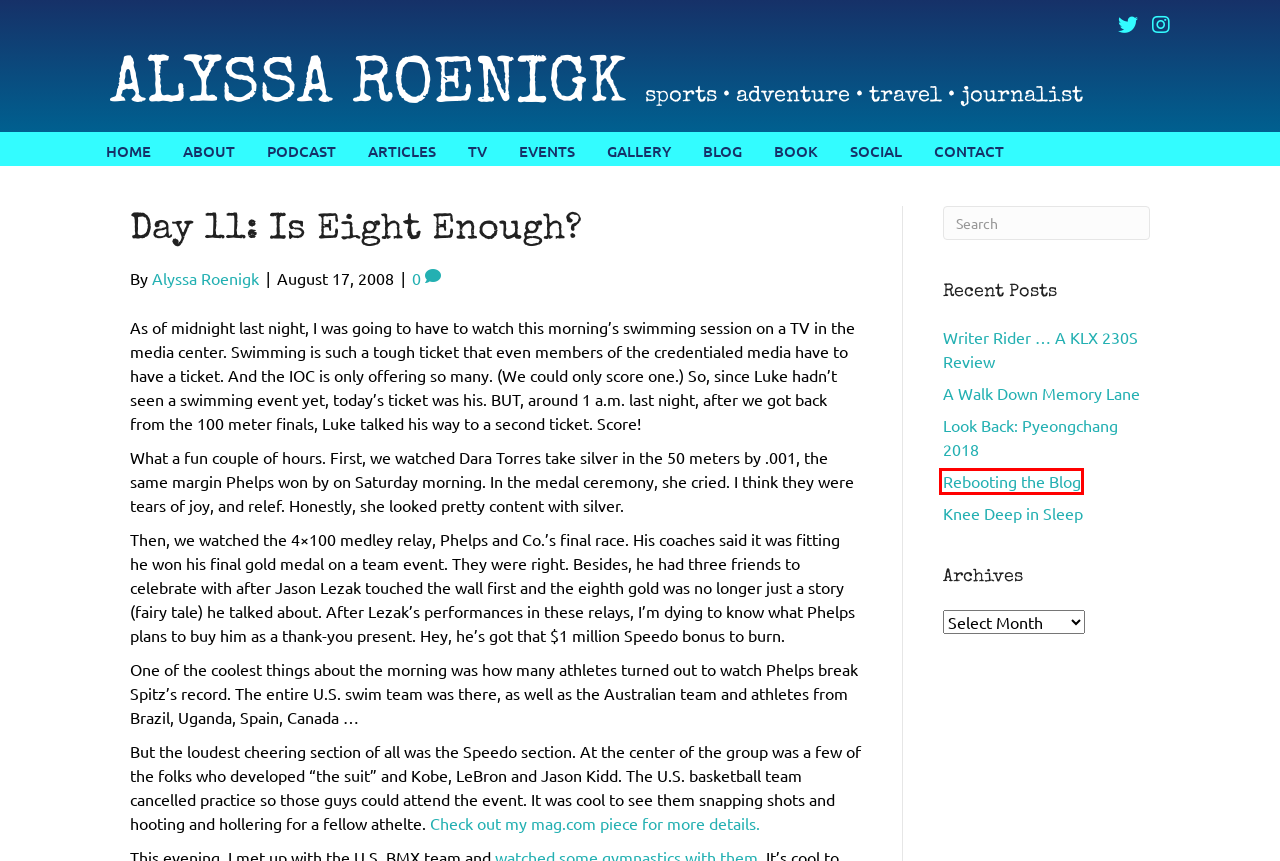You have a screenshot of a webpage with a red bounding box around an element. Identify the webpage description that best fits the new page that appears after clicking the selected element in the red bounding box. Here are the candidates:
A. Social - Alyssa Roenigk
B. Events - Alyssa Roenigk
C. The Big Jump - Alyssa Roenigk
D. TV Reels - Alyssa Roenigk
E. Podcast - Alyssa Roenigk
F. Rebooting the Blog - Alyssa Roenigk
G. MICHAEL PHELPS' DREAM TEAM - ESPN
H. Contact - Alyssa Roenigk

F